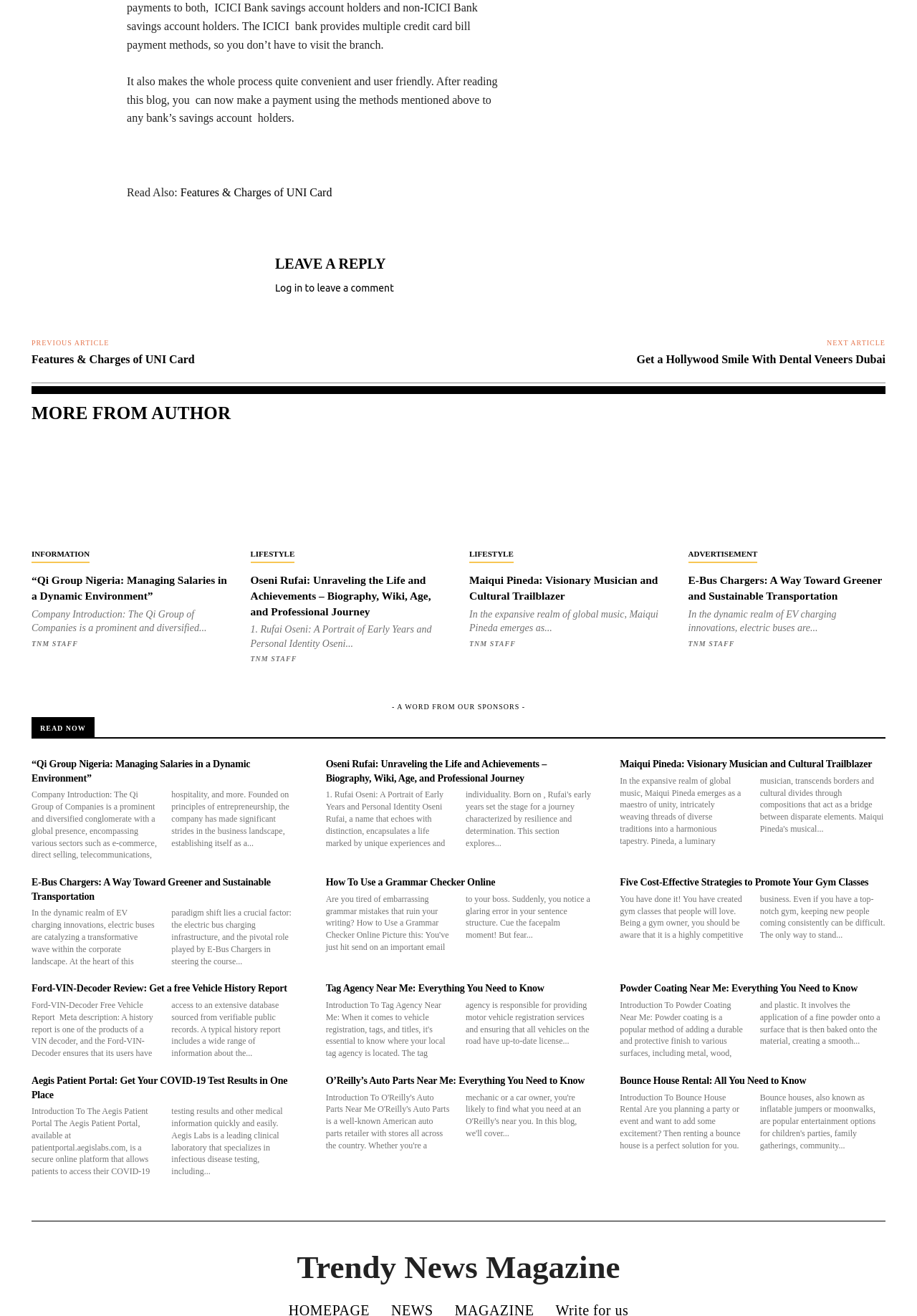Pinpoint the bounding box coordinates of the element that must be clicked to accomplish the following instruction: "Learn about Oseni Rufai's biography". The coordinates should be in the format of four float numbers between 0 and 1, i.e., [left, top, right, bottom].

[0.273, 0.335, 0.488, 0.41]